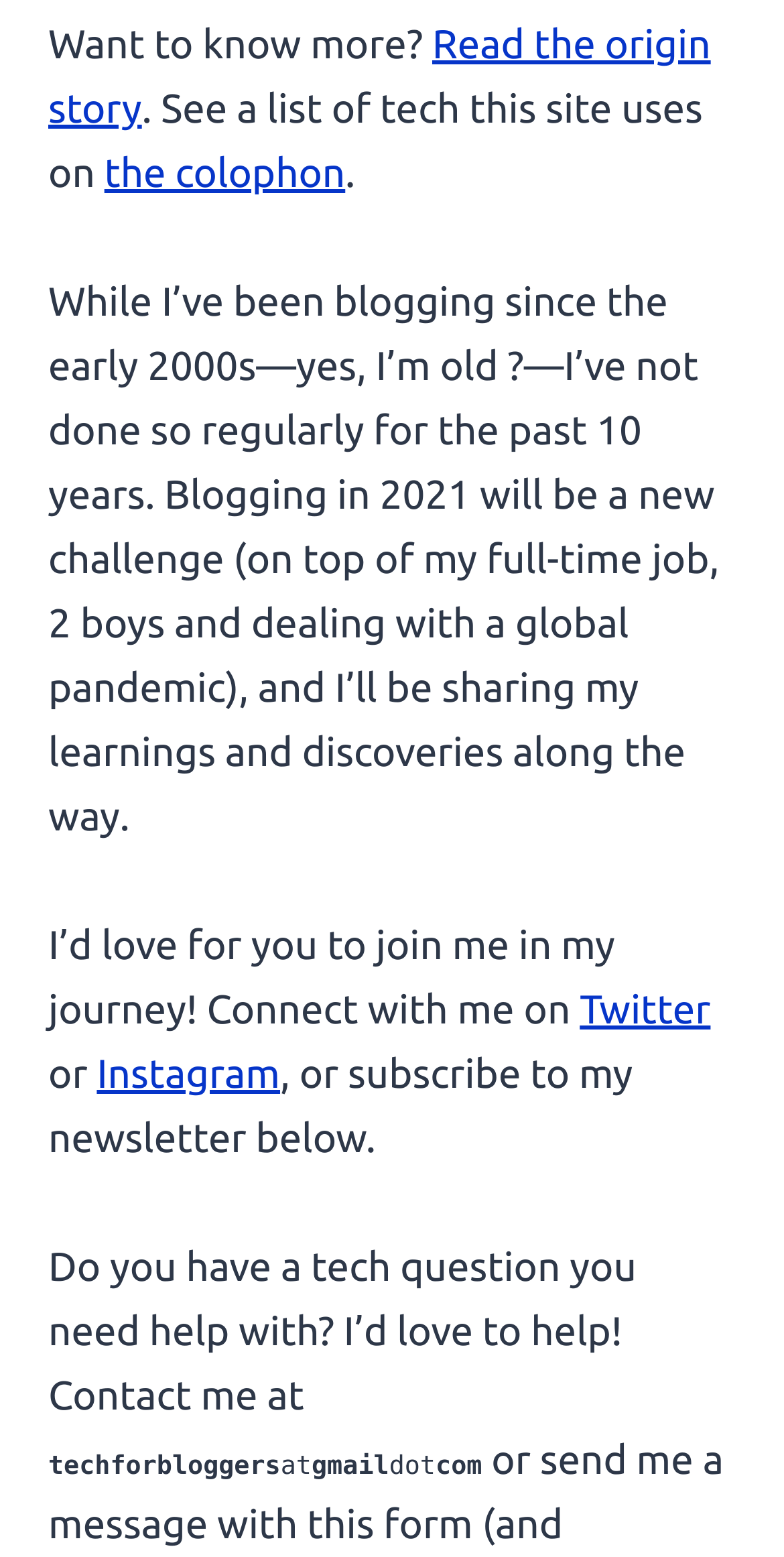Identify the bounding box of the HTML element described as: "Instagram".

[0.123, 0.674, 0.357, 0.703]